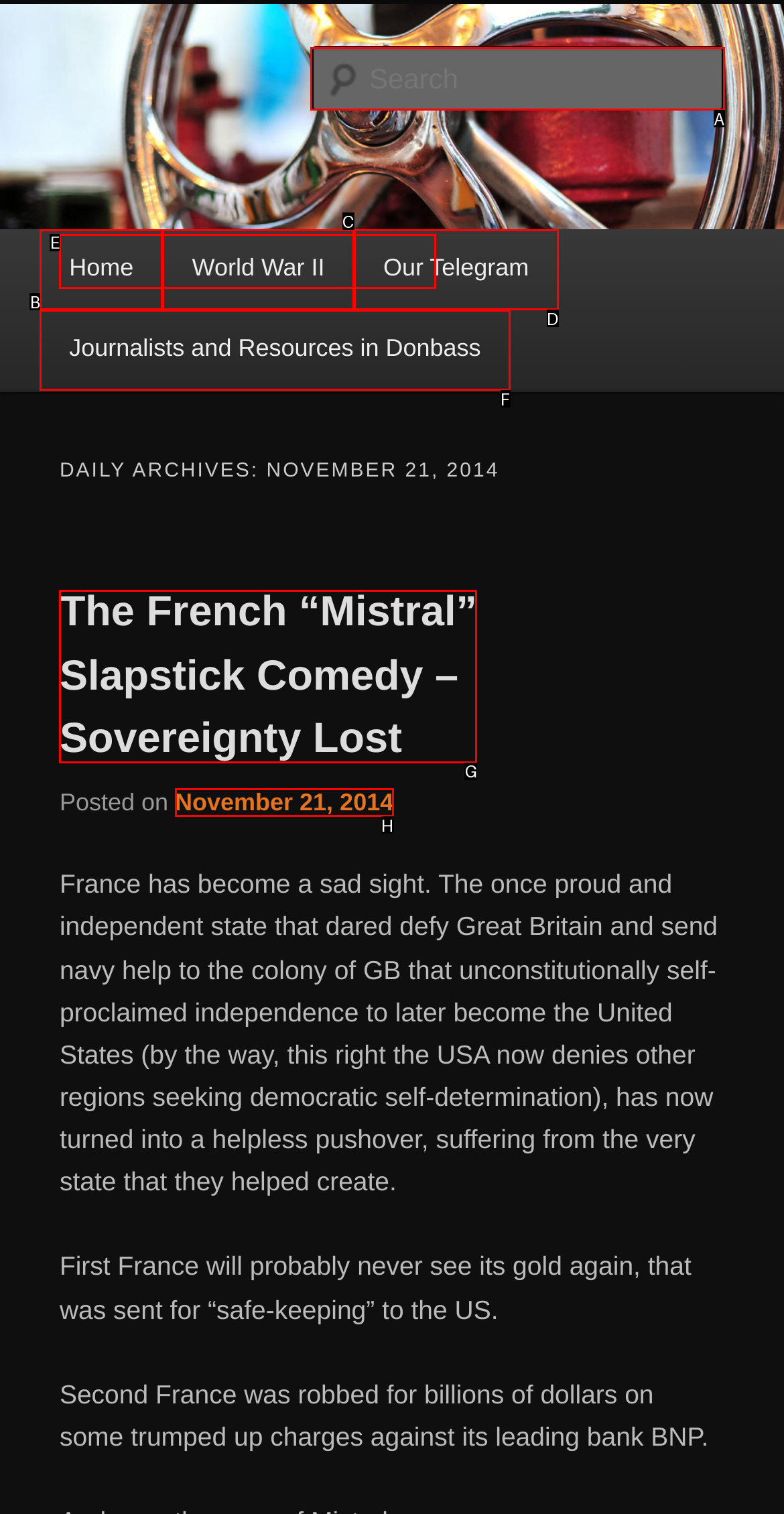To achieve the task: Browse the Gifts category, which HTML element do you need to click?
Respond with the letter of the correct option from the given choices.

None